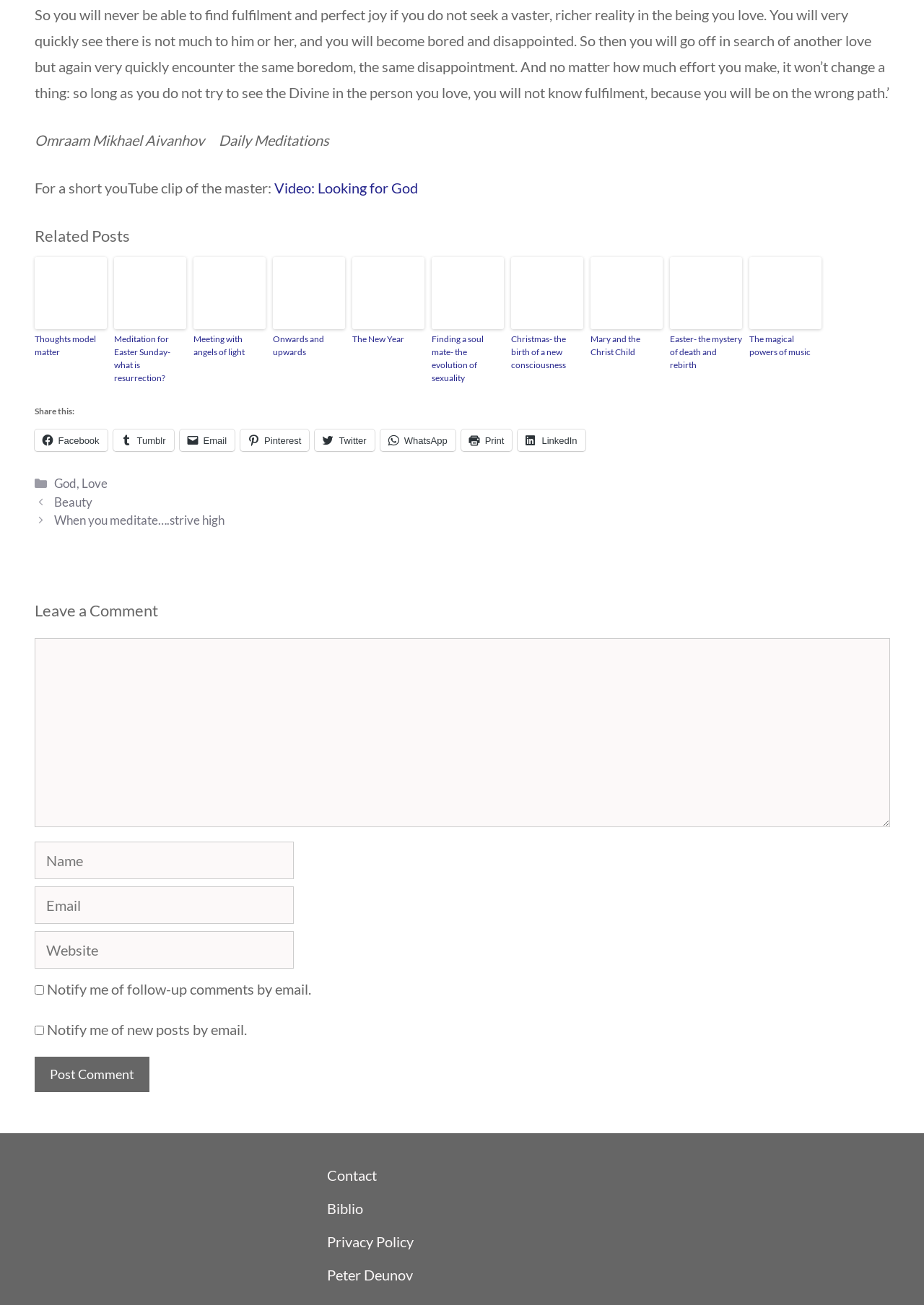Using the provided element description, identify the bounding box coordinates as (top-left x, top-left y, bottom-right x, bottom-right y). Ensure all values are between 0 and 1. Description: Privacy Policy

[0.354, 0.945, 0.448, 0.958]